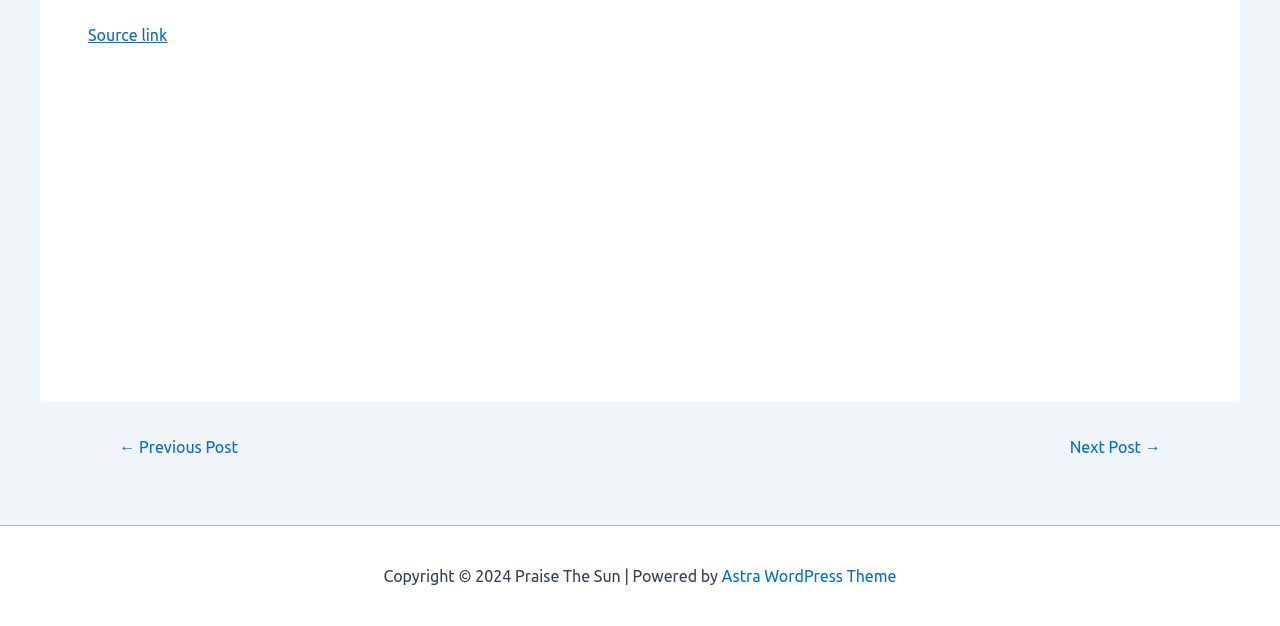Based on the element description Source link, identify the bounding box of the UI element in the given webpage screenshot. The coordinates should be in the format (top-left x, top-left y, bottom-right x, bottom-right y) and must be between 0 and 1.

[0.069, 0.042, 0.131, 0.071]